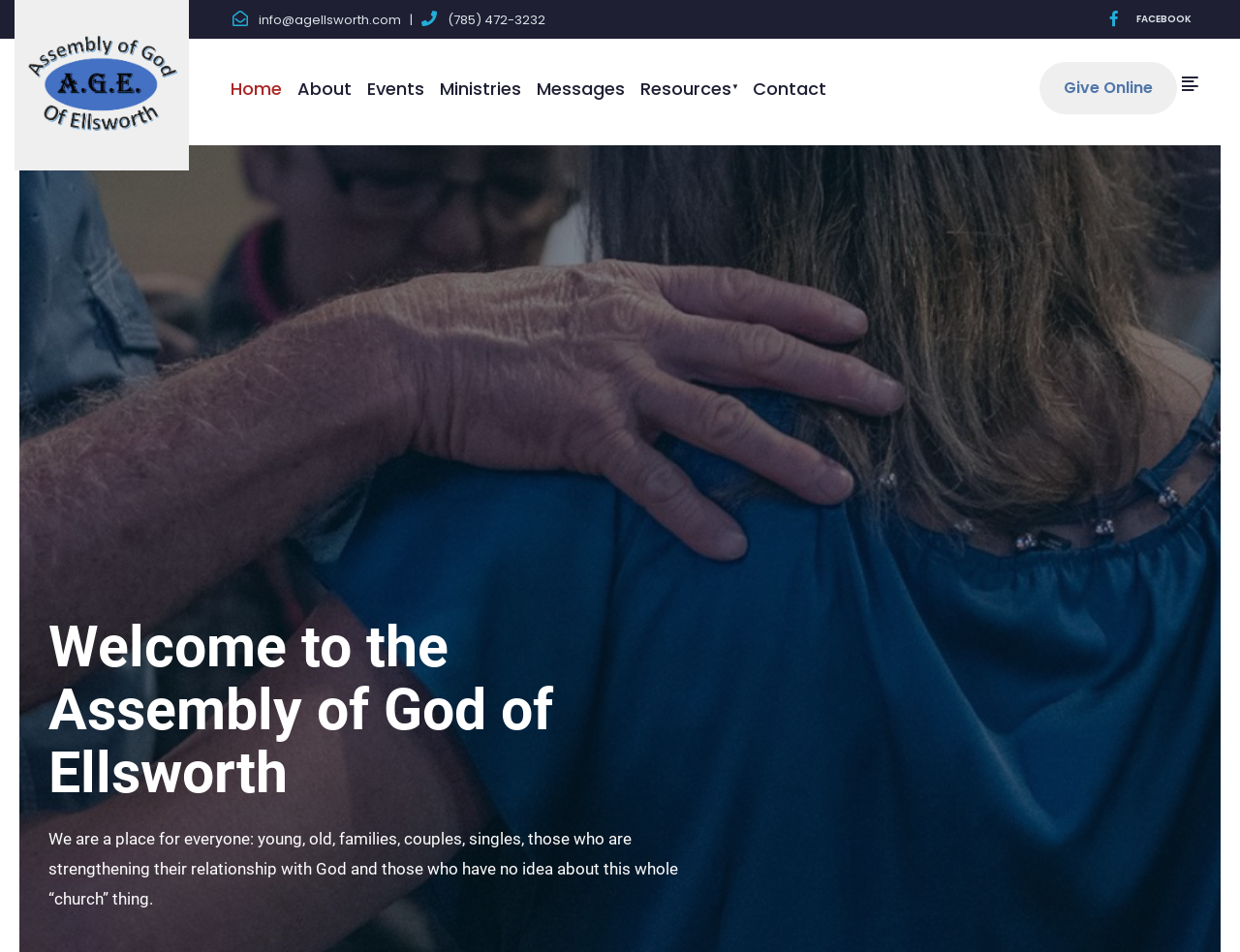Provide the bounding box coordinates of the UI element that matches the description: "aria-label="(opens in a new tab)"".

None